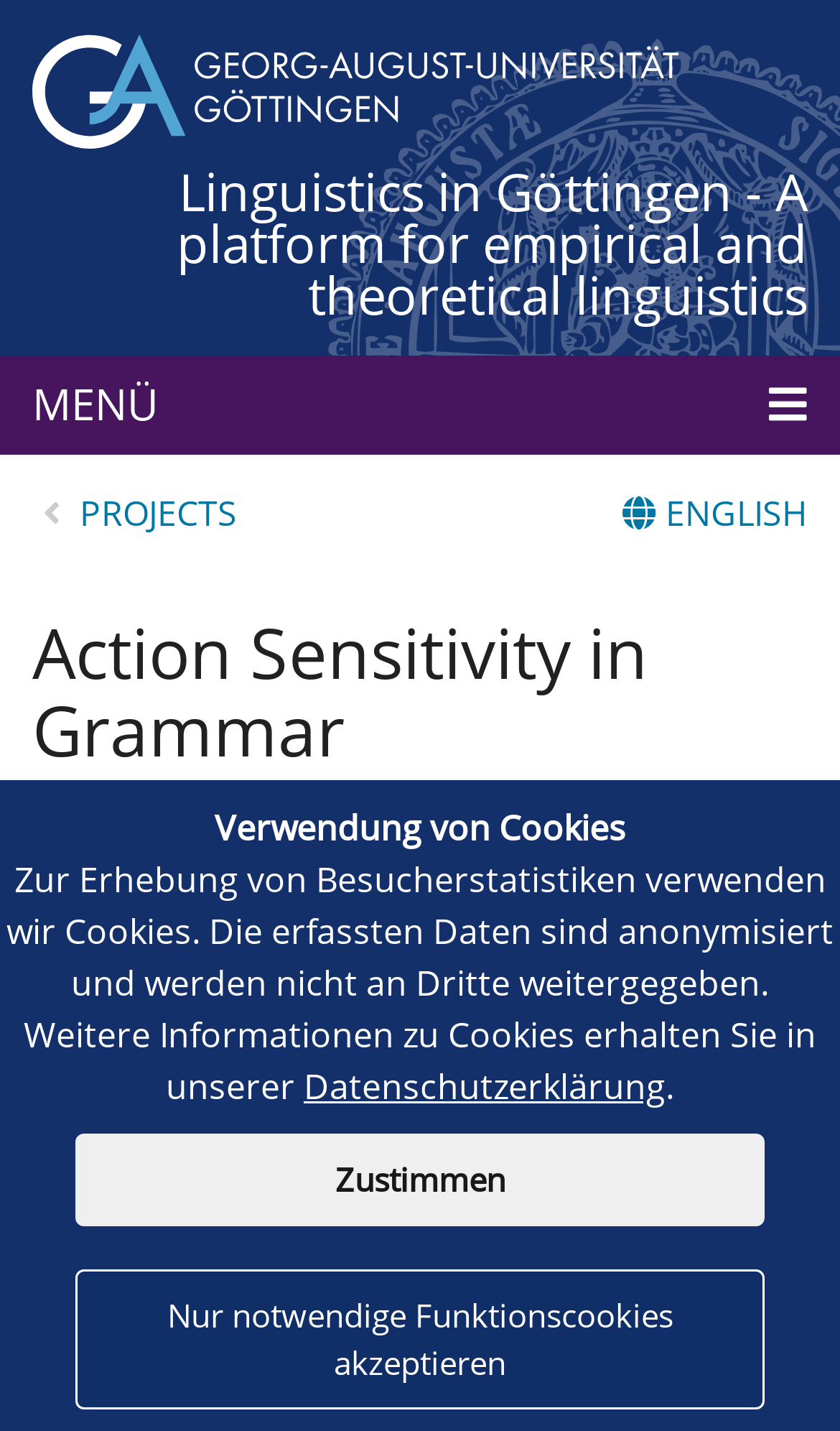Please mark the bounding box coordinates of the area that should be clicked to carry out the instruction: "go to Georg-August-Universität Göttingen homepage".

[0.038, 0.045, 0.808, 0.078]